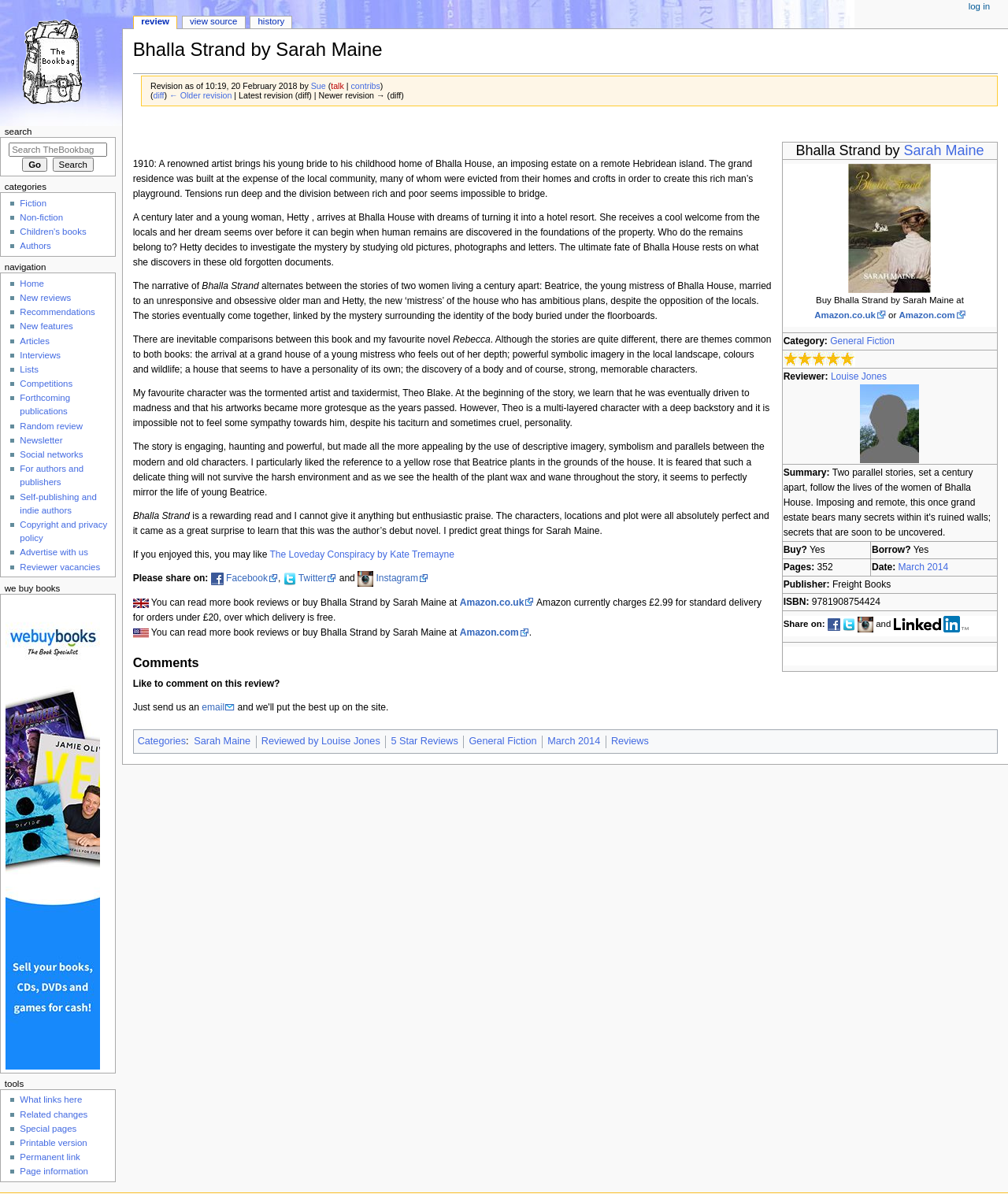What is the title of the book being reviewed?
From the screenshot, supply a one-word or short-phrase answer.

Bhalla Strand